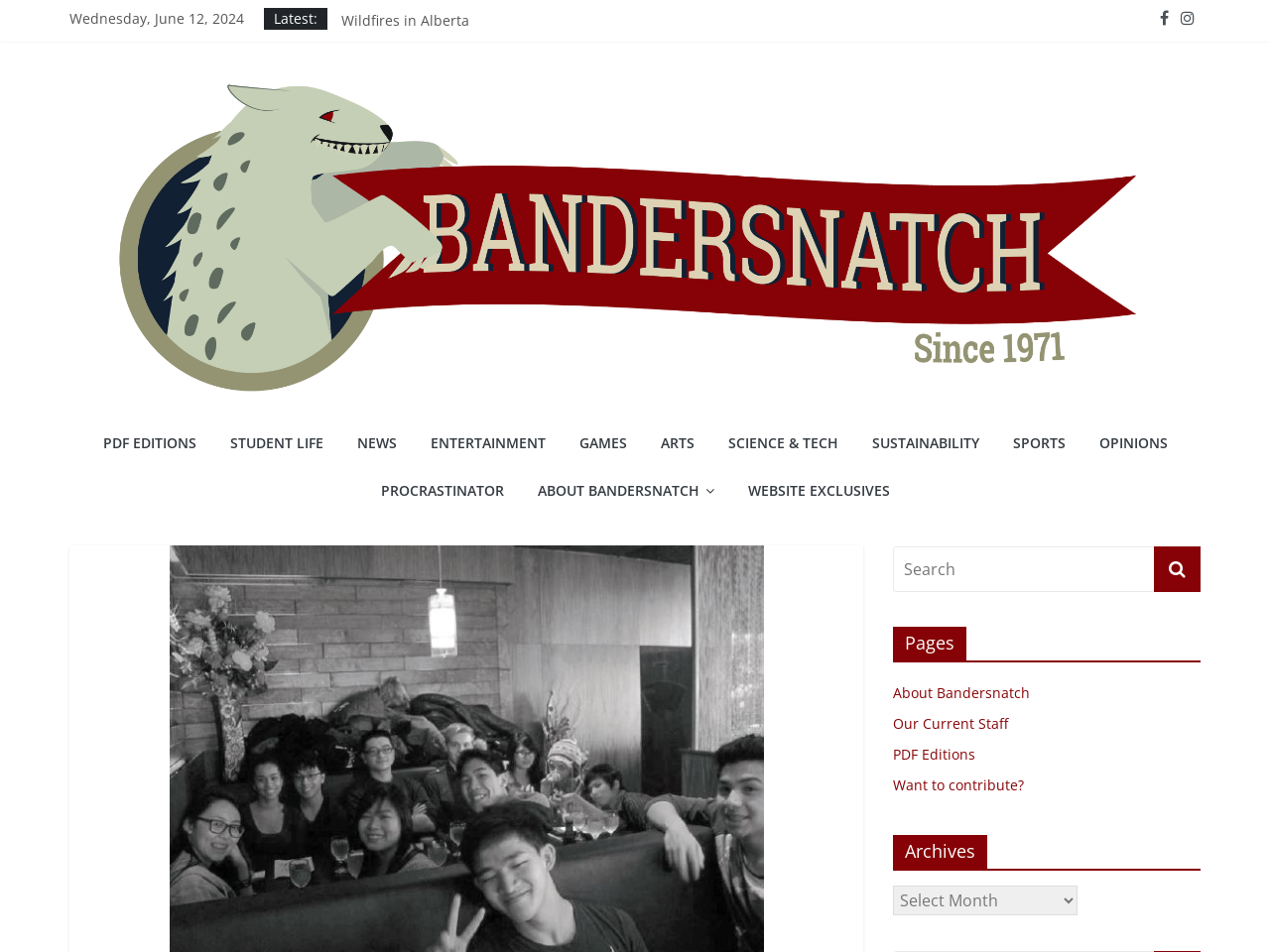Identify the bounding box coordinates necessary to click and complete the given instruction: "Read about Bandersnatch".

[0.055, 0.076, 0.945, 0.099]